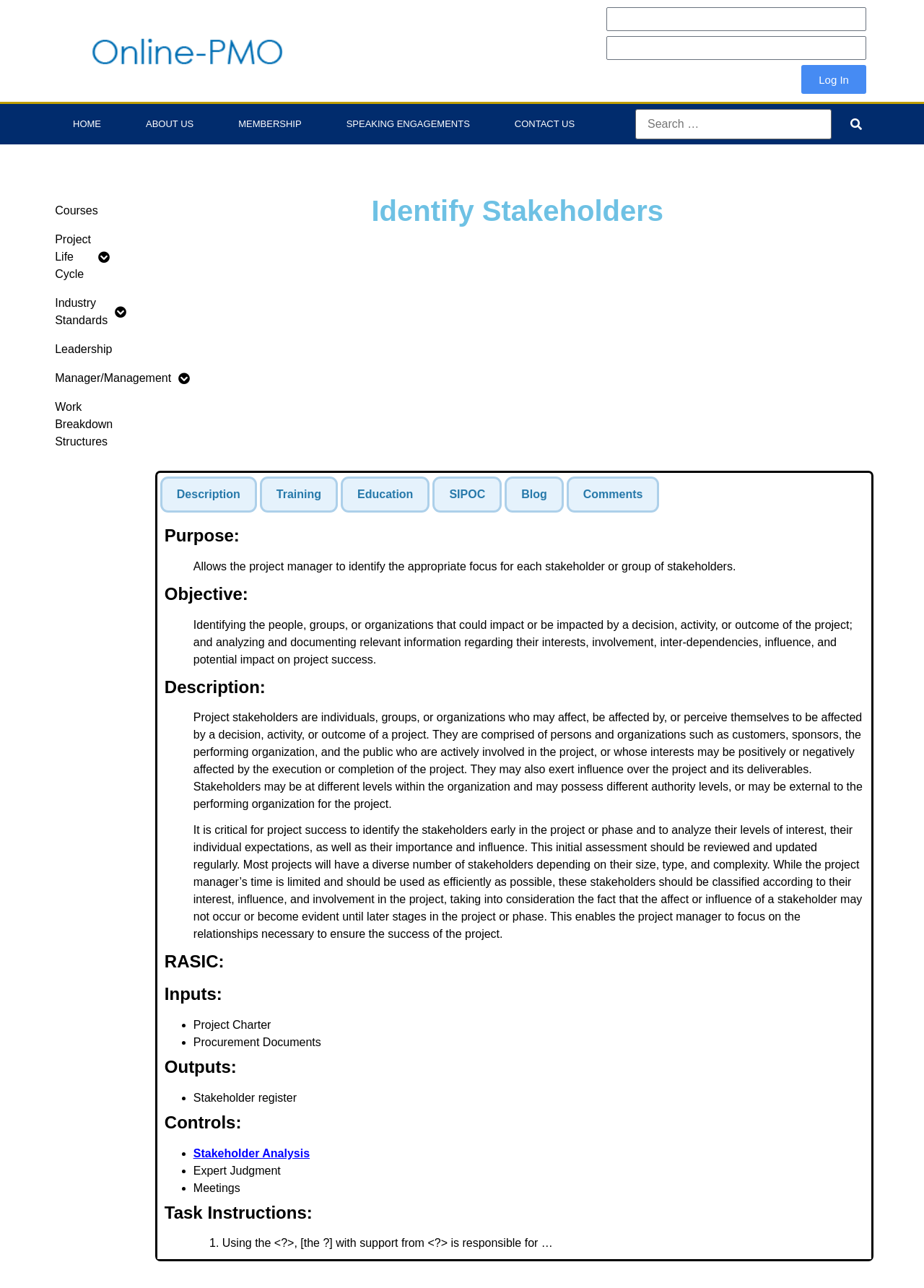Provide a thorough summary of the webpage.

The webpage is titled "Identify Stakeholders – Online PMO" and appears to be a resource page for project management. At the top of the page, there is a login button and a search bar. Below that, there is a navigation menu with links to "HOME", "ABOUT US", "MEMBERSHIP", "SPEAKING ENGAGEMENTS", and "CONTACT US".

On the left side of the page, there is a vertical menu with links to "Courses", "Project Life Cycle", "Industry Standards", "Leadership", "Manager/Management", and "Work Breakdown Structures".

The main content of the page is divided into sections, starting with a heading "Identify Stakeholders" followed by a tab list with five tabs: "Description", "Training", "Education", "SIPOC", and "Blog". The "Description" tab is currently selected and displays a section with several headings, including "Purpose:", "Objective:", "Description:", and "RASIC:". 

Under the "Description:" heading, there is a lengthy text describing project stakeholders, their importance, and how to identify and analyze them. Below that, there are sections for "RASIC:", "Inputs:", "Outputs:", "Controls:", and "Task Instructions:". These sections contain lists of items, including project charter, procurement documents, stakeholder register, stakeholder analysis, expert judgment, and meetings.

Overall, the page appears to be a comprehensive resource for project managers, providing detailed information on identifying and managing stakeholders in a project.